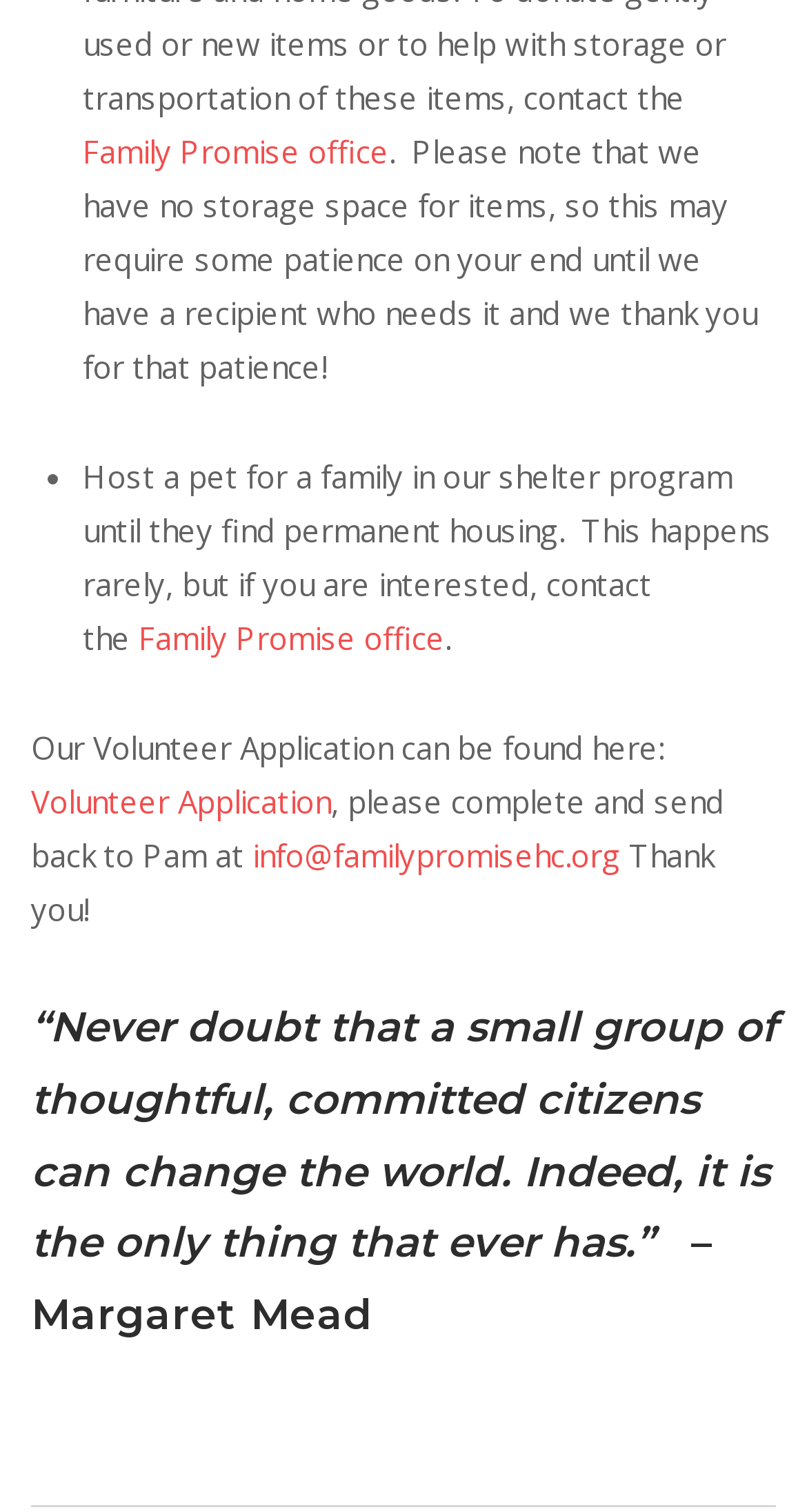What is the note about storage space?
Respond with a short answer, either a single word or a phrase, based on the image.

No storage space